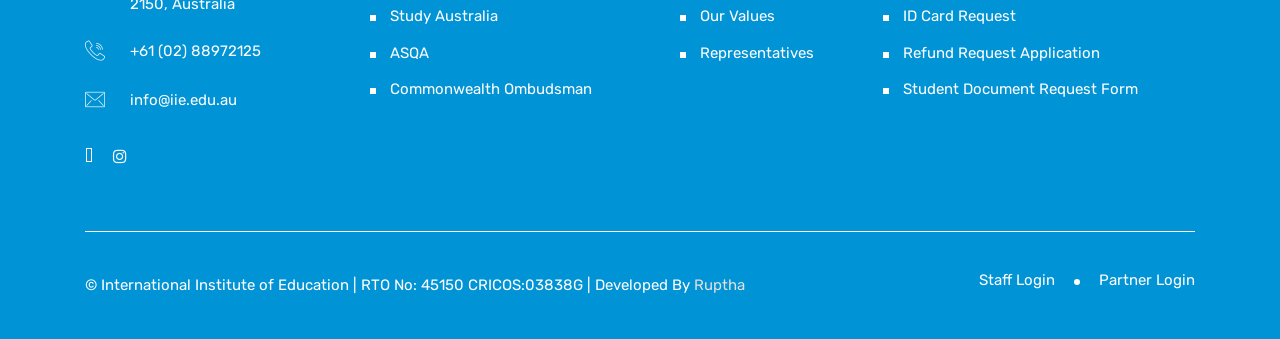Find the bounding box of the element with the following description: "Student Document Request Form". The coordinates must be four float numbers between 0 and 1, formatted as [left, top, right, bottom].

[0.69, 0.219, 0.889, 0.312]